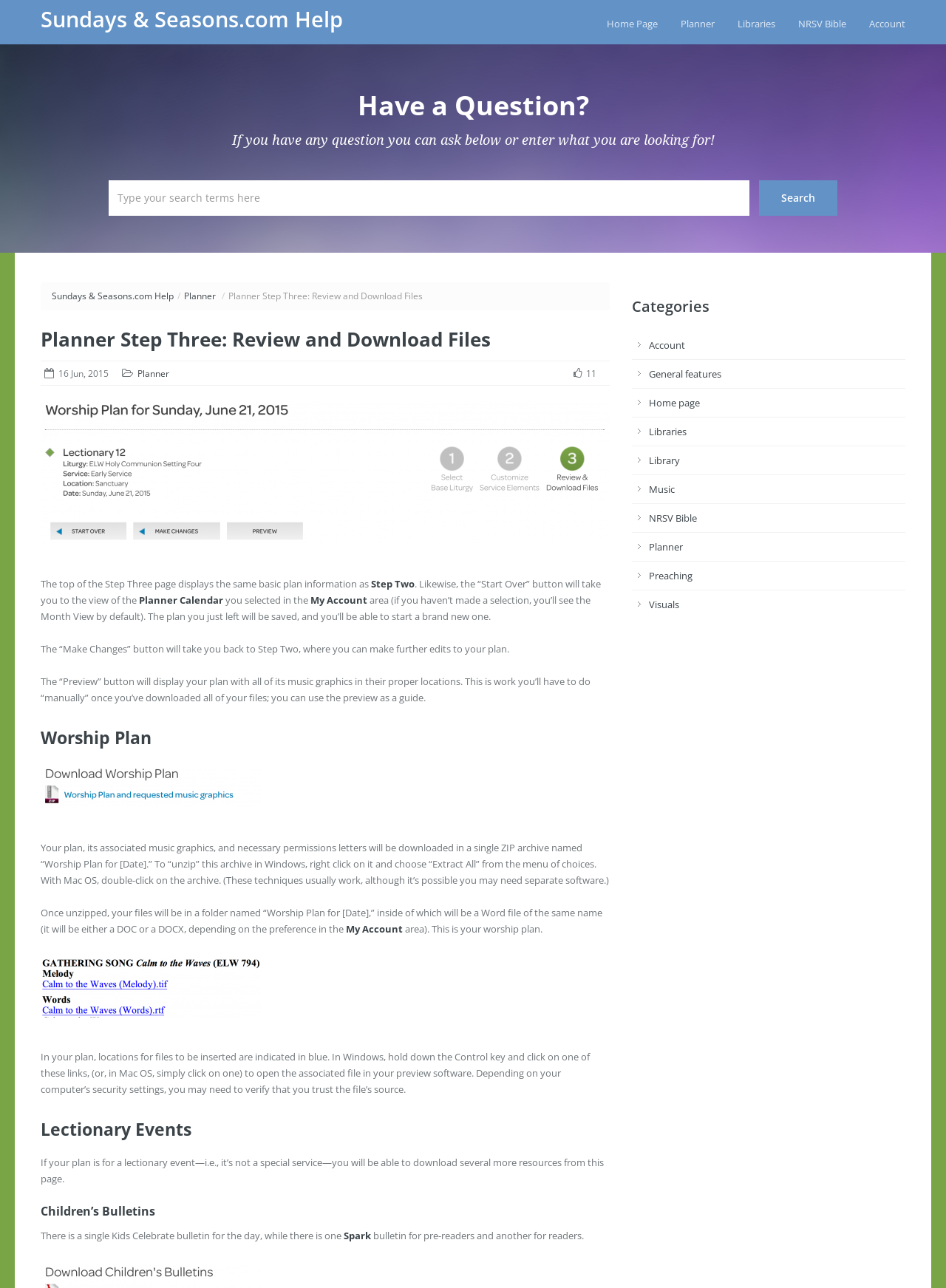What is downloaded in a single ZIP archive?
Using the image provided, answer with just one word or phrase.

Worship Plan for [Date]